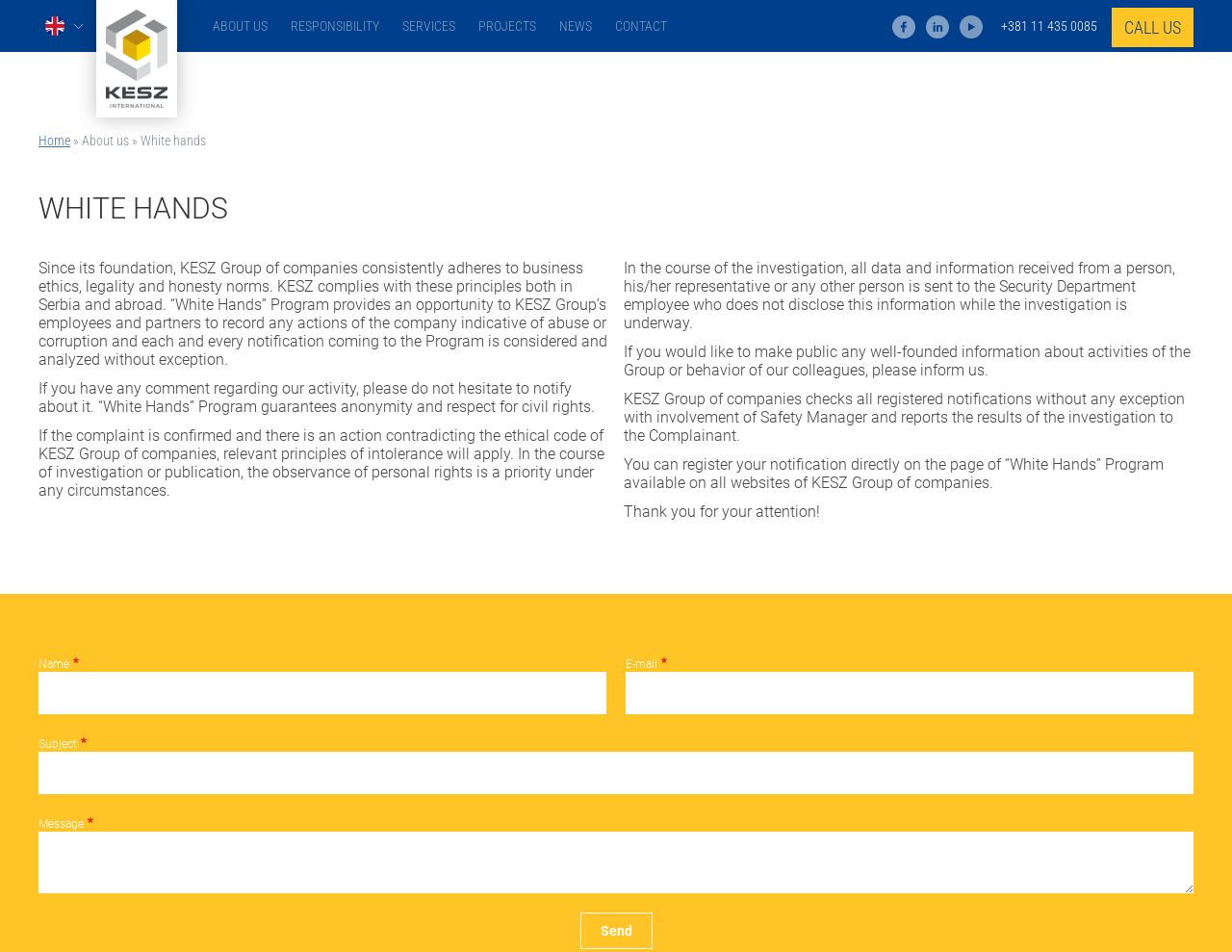What is the name of the program that provides an opportunity to record any actions of the company indicative of abuse or corruption?
Refer to the screenshot and respond with a concise word or phrase.

White Hands